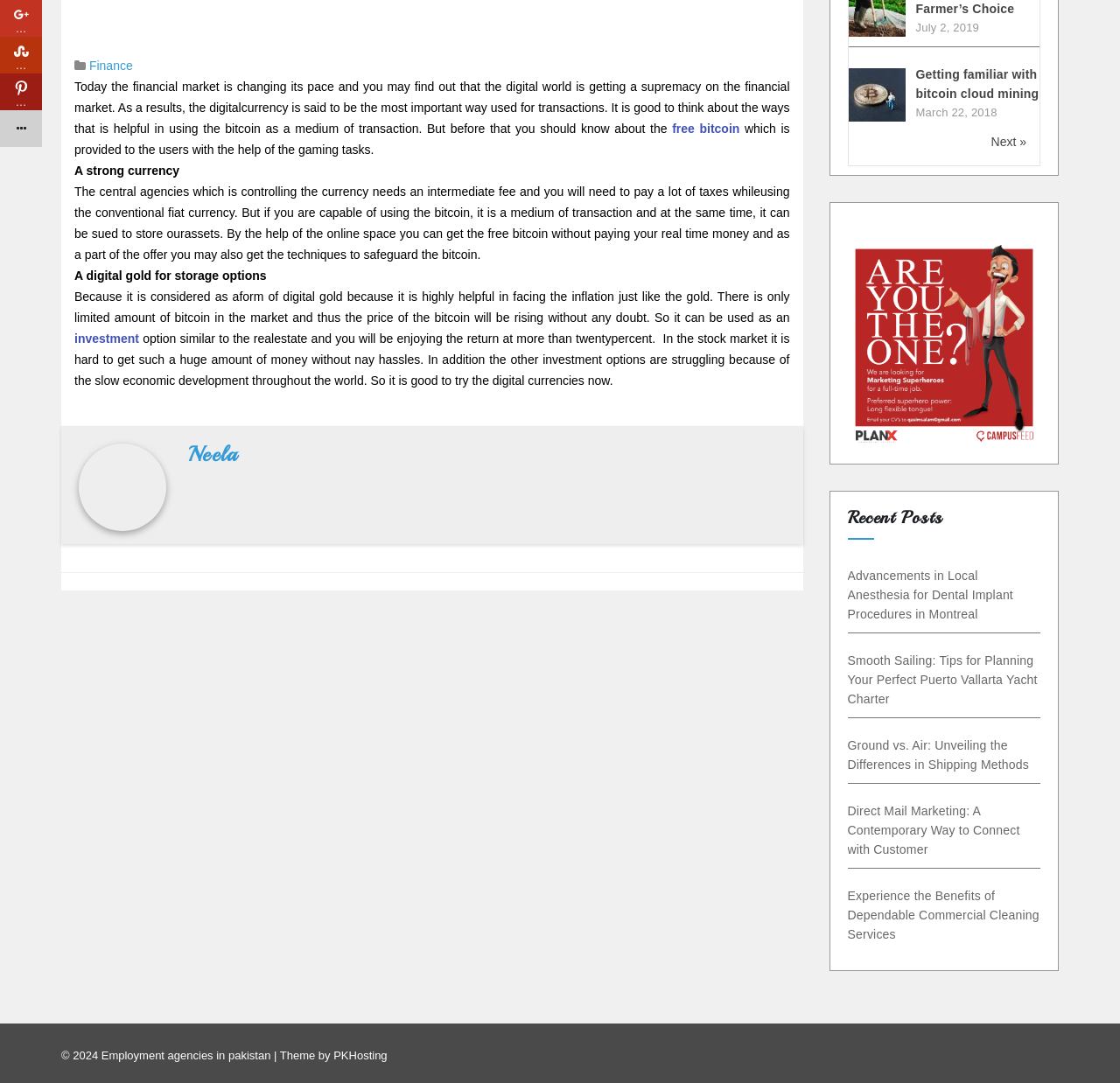Please determine the bounding box coordinates for the element with the description: "…".

[0.0, 0.068, 0.038, 0.102]